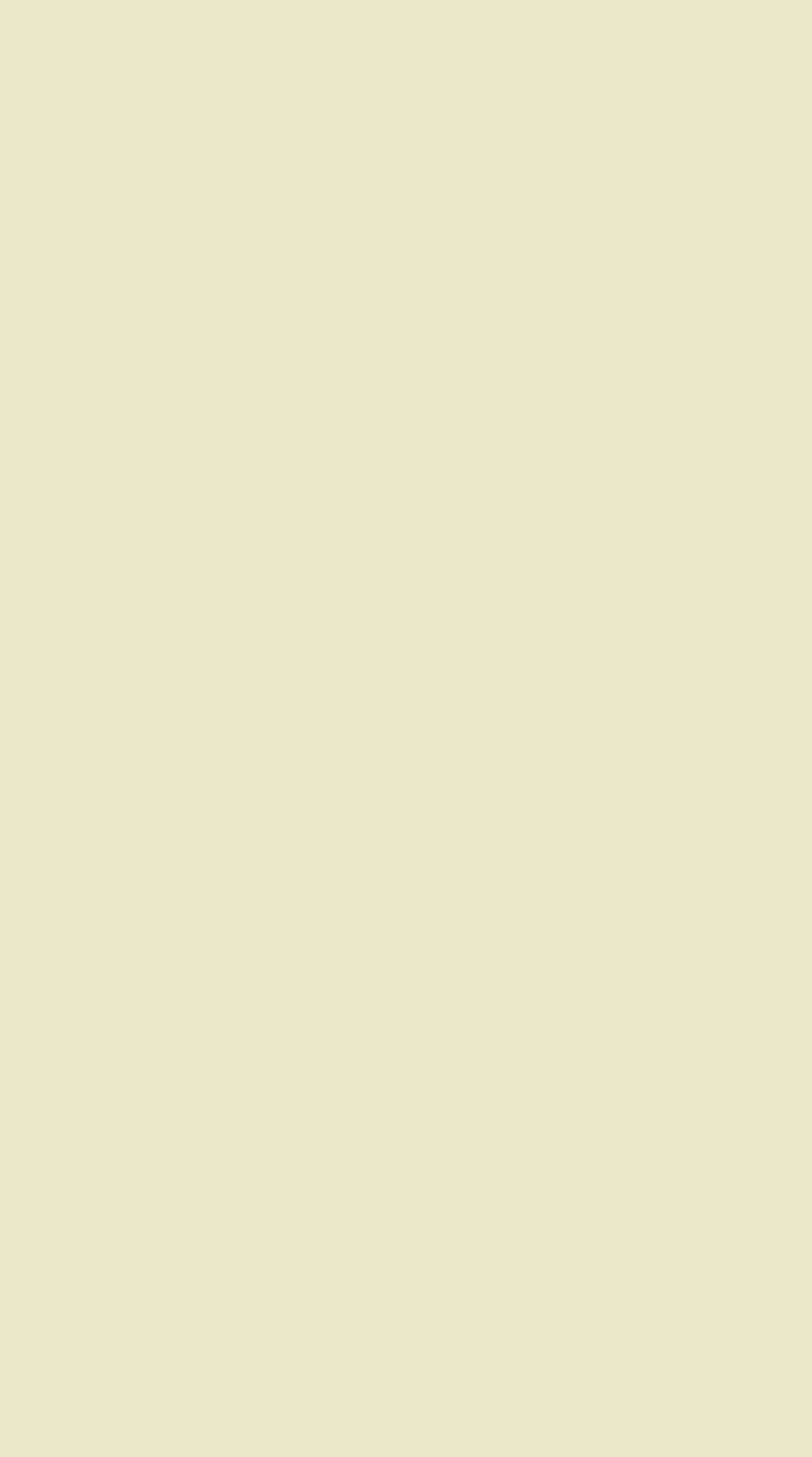Determine the bounding box coordinates of the clickable area required to perform the following instruction: "Follow VINCI on Twitter". The coordinates should be represented as four float numbers between 0 and 1: [left, top, right, bottom].

None